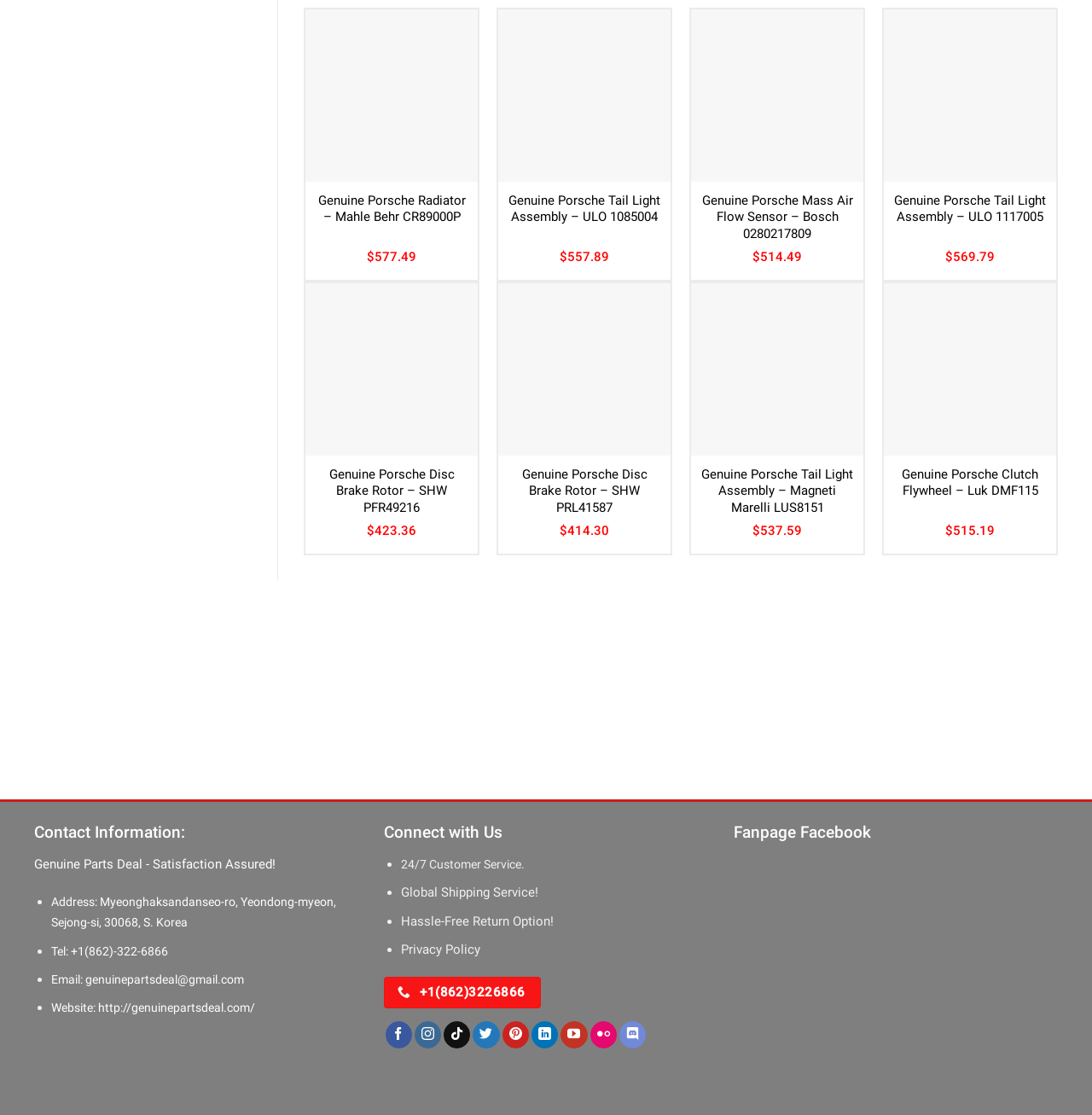What is the price of the Genuine Porsche Tail Light Assembly?
Provide a detailed answer to the question using information from the image.

I found the link 'Genuine Porsche Tail Light Assembly – ULO 1085004' and its corresponding price '$557.89' next to it.